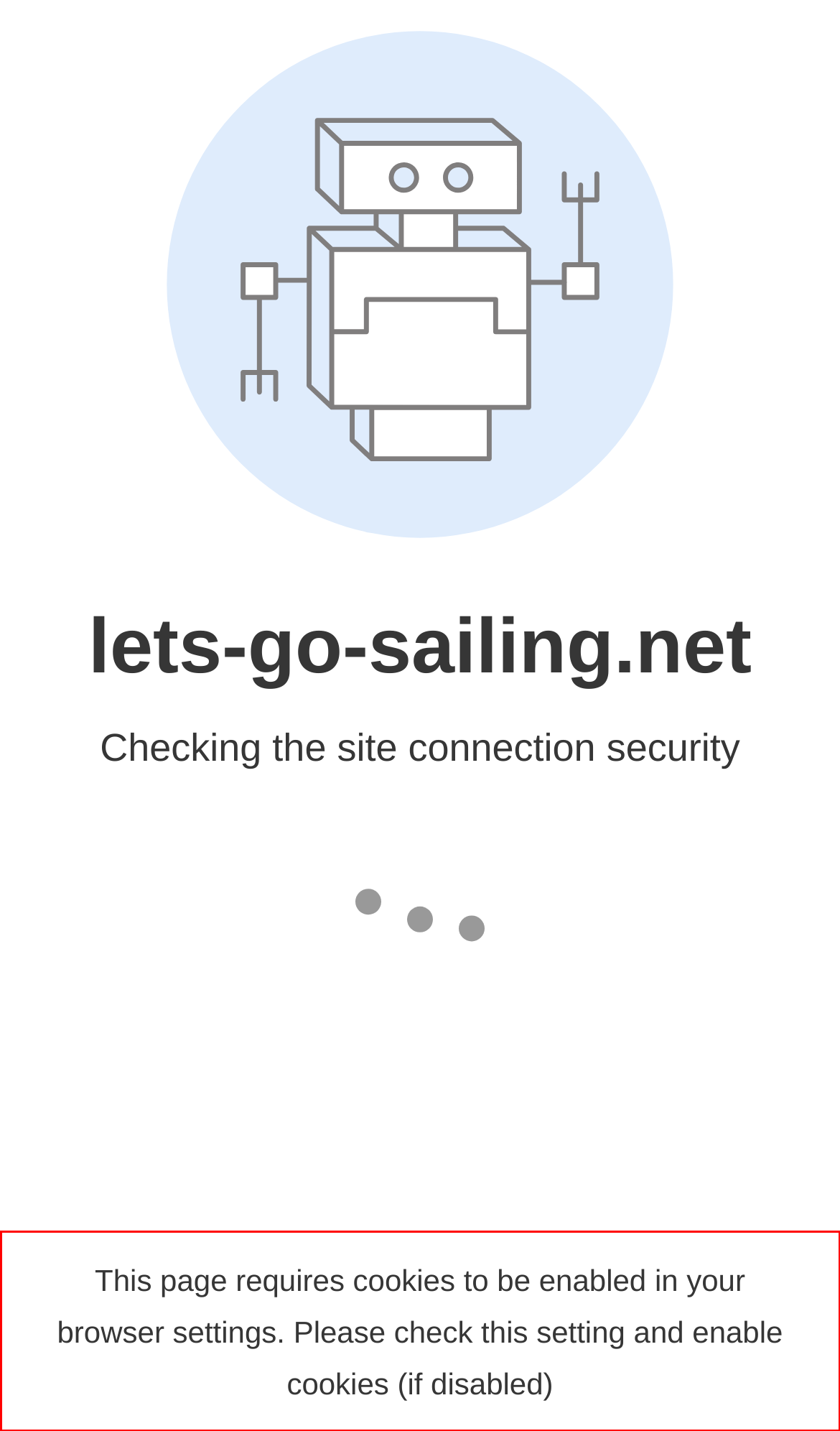You are provided with a screenshot of a webpage that includes a red bounding box. Extract and generate the text content found within the red bounding box.

This page requires cookies to be enabled in your browser settings. Please check this setting and enable cookies (if disabled)